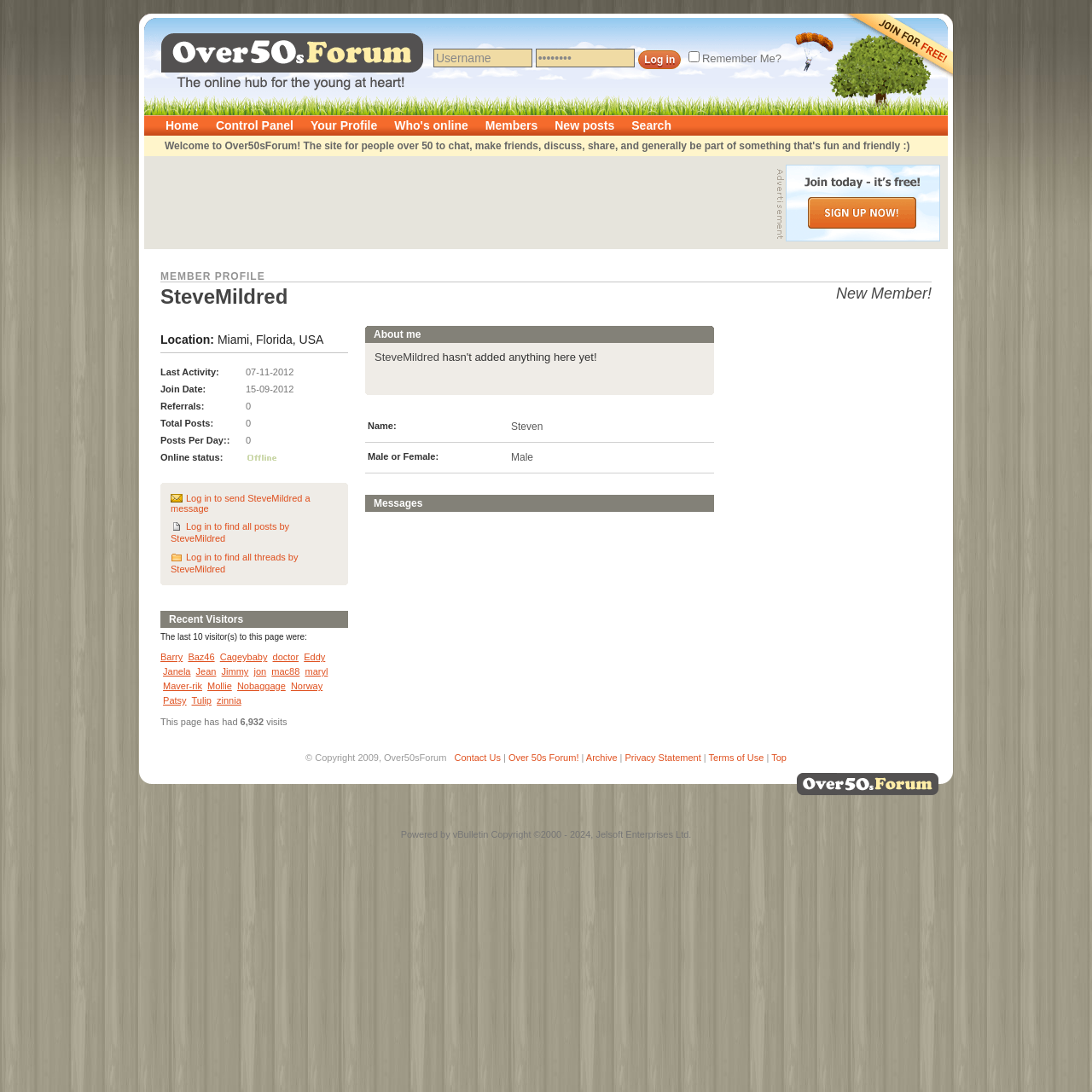Find the bounding box coordinates for the area that should be clicked to accomplish the instruction: "View SteveMildred's profile".

[0.147, 0.261, 0.853, 0.283]